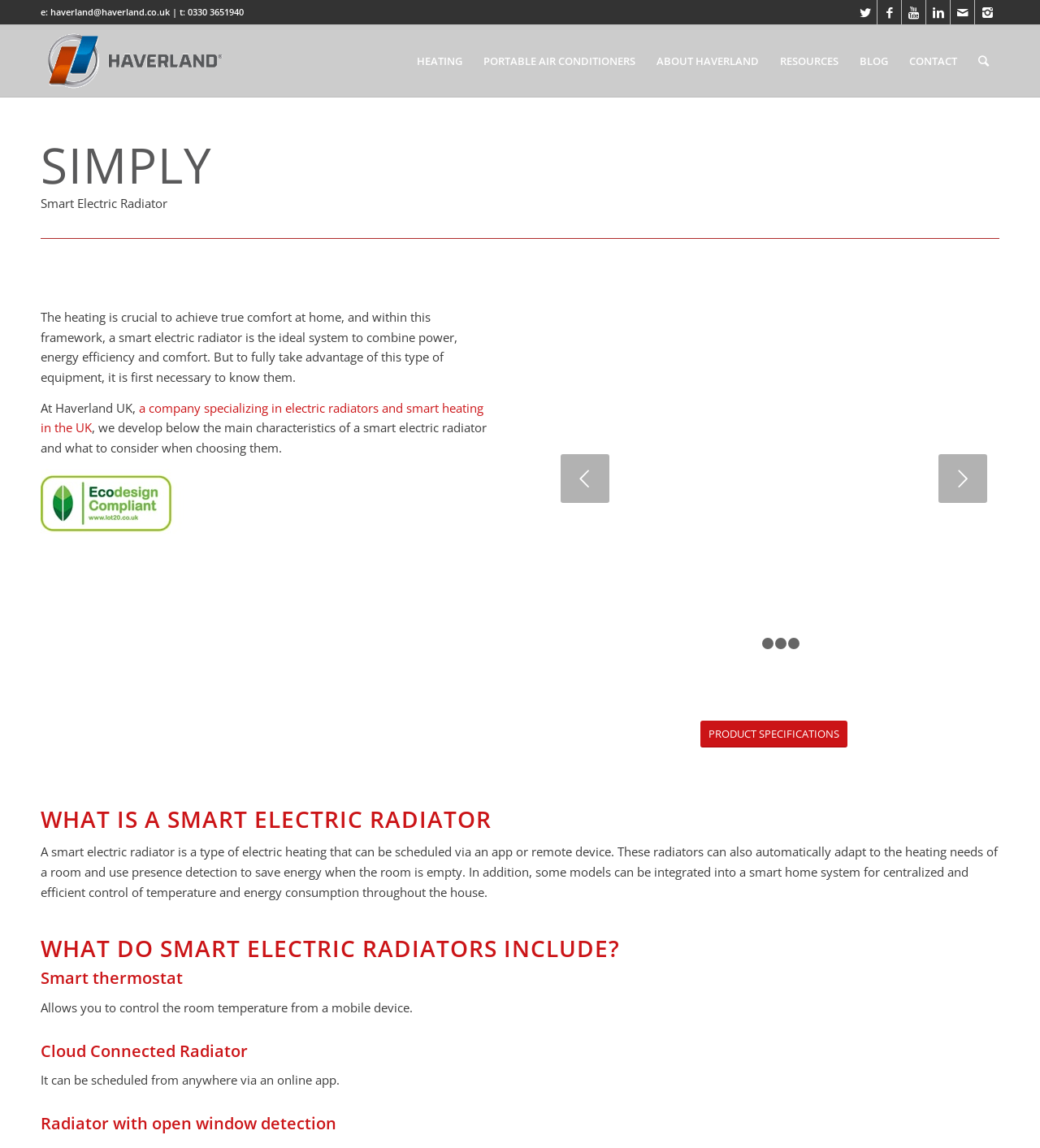Identify the bounding box coordinates of the region that should be clicked to execute the following instruction: "View the product specifications".

[0.674, 0.628, 0.815, 0.651]